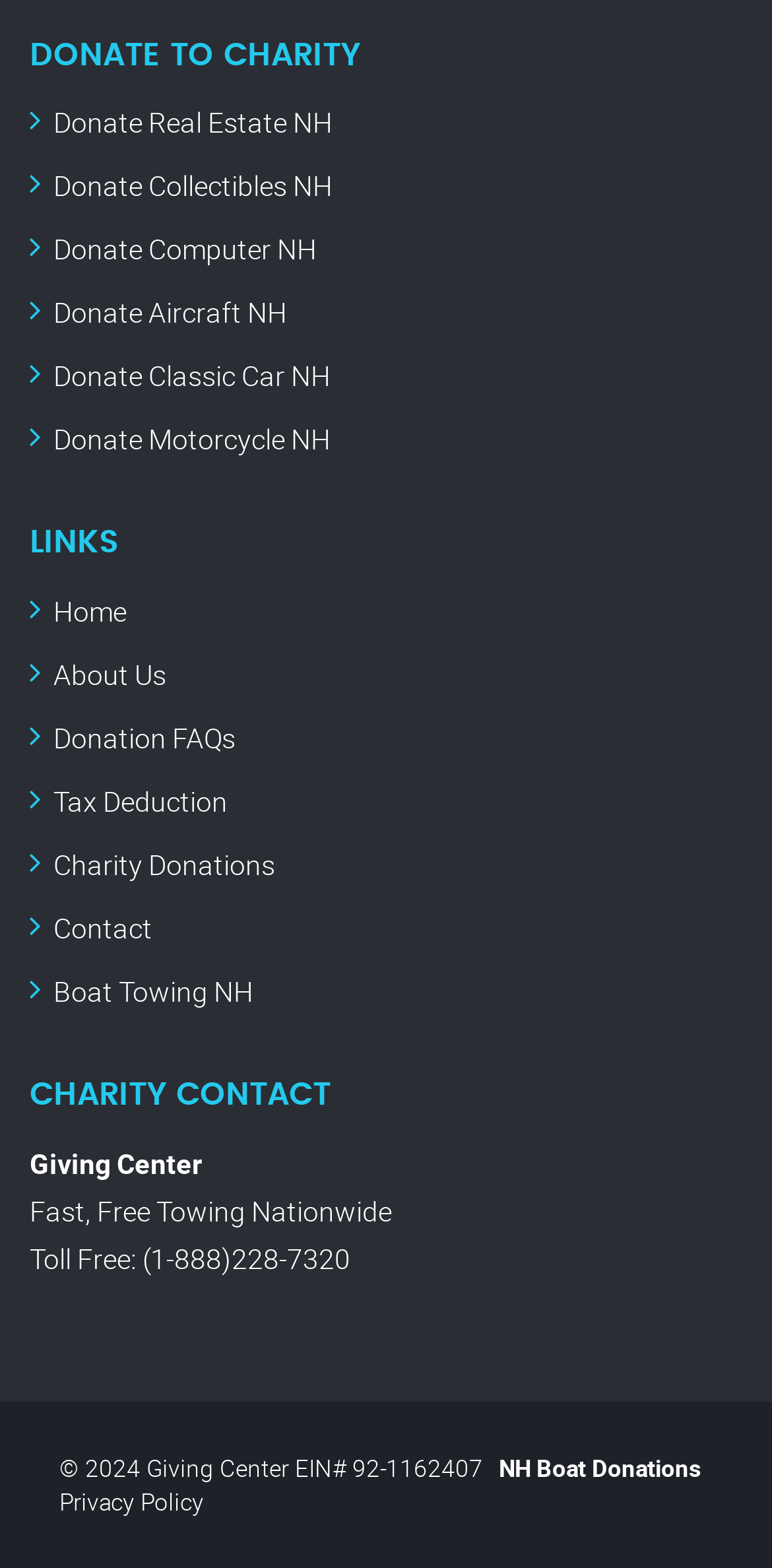Provide the bounding box for the UI element matching this description: "Donate Classic Car NH".

[0.069, 0.228, 0.428, 0.252]